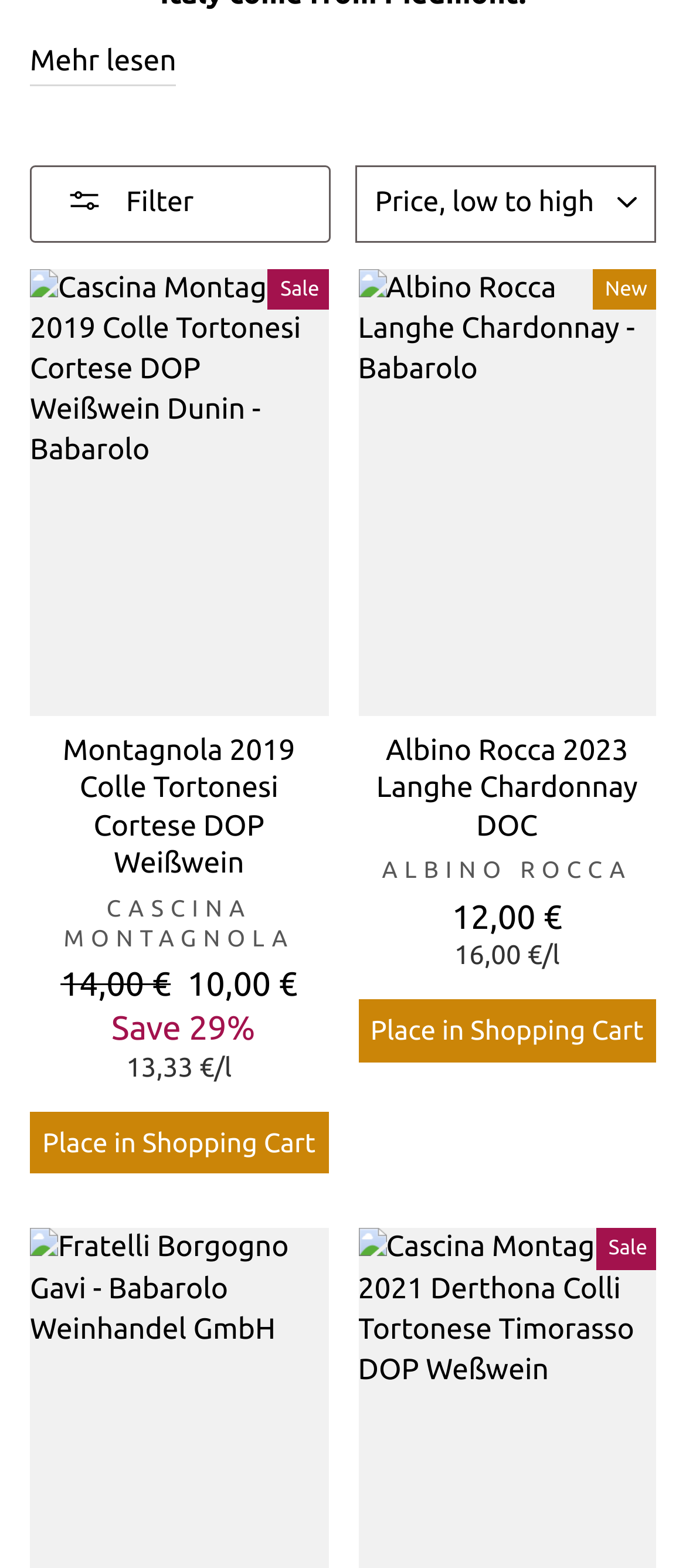Locate the UI element described by Filter in the provided webpage screenshot. Return the bounding box coordinates in the format (top-left x, top-left y, bottom-right x, bottom-right y), ensuring all values are between 0 and 1.

[0.044, 0.105, 0.482, 0.154]